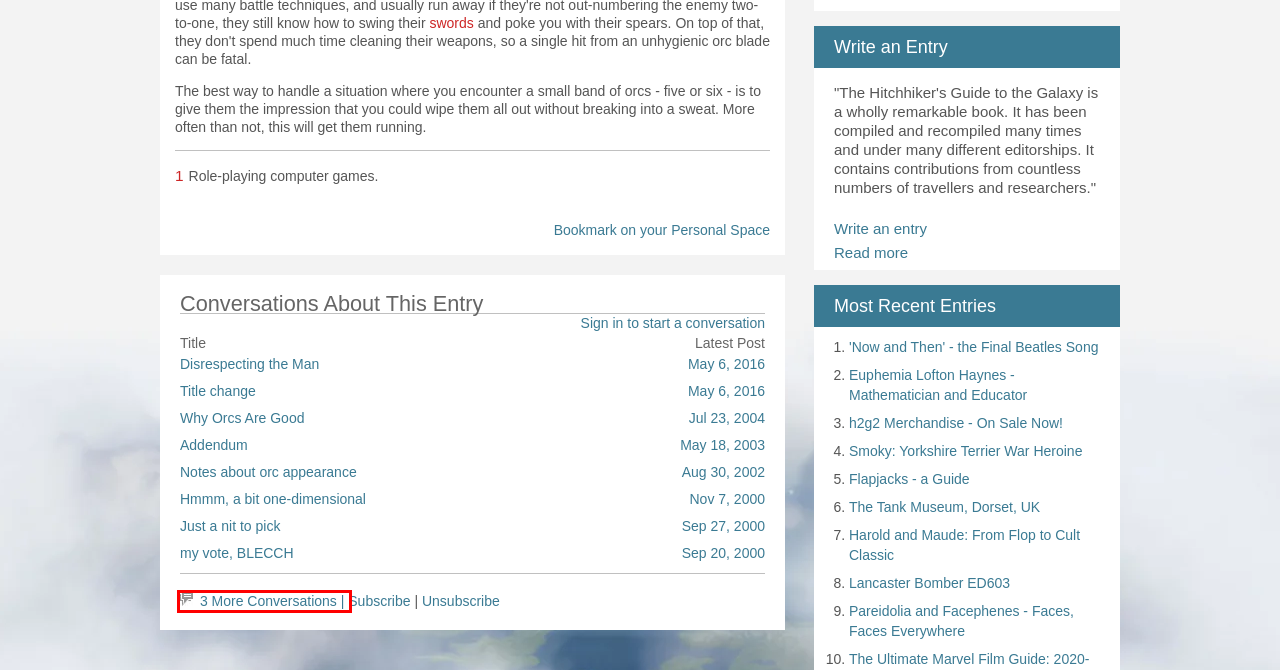Observe the provided screenshot of a webpage with a red bounding box around a specific UI element. Choose the webpage description that best fits the new webpage after you click on the highlighted element. These are your options:
A. h2g2 - h2g2 Merchandise - On Sale Now! - Edited Entry
B. h2g2 - 'Now and Then' - the Final Beatles Song - Edited Entry
C. h2g2 - Pareidolia and Facephenes - Faces, Faces Everywhere - Edited Entry
D. h2g2 - Flapjacks - a Guide - Edited Entry
E. h2g2 - Harold and Maude: From Flop to Cult Classic - Edited Entry
F. h2g2 - Euphemia Lofton Haynes - Mathematician and Educator - Edited Entry
G. h2g2 - The Tank Museum, Dorset, UK - Edited Entry
H. h2g2 - Conversation Forum - Orcs in Role-playing Games

H